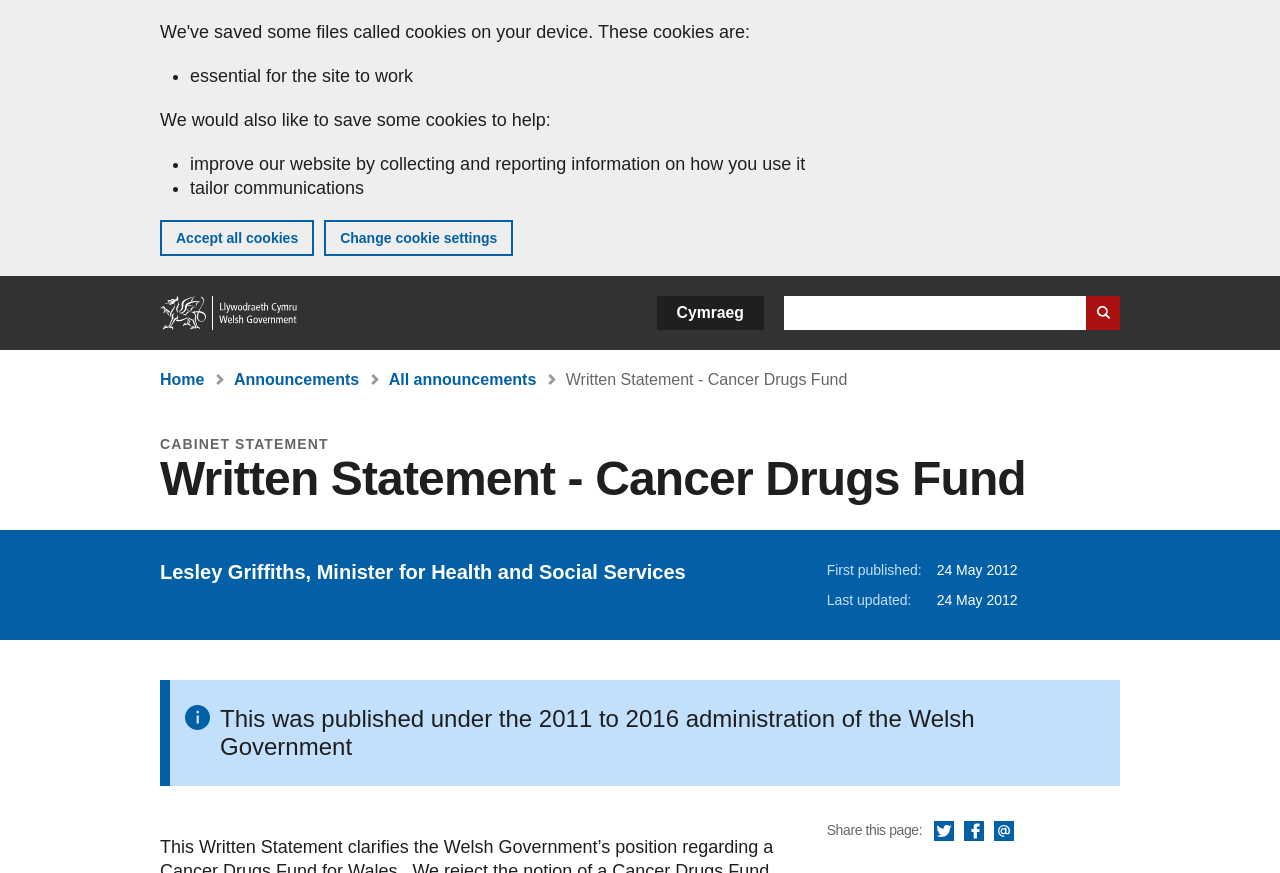Please answer the following question using a single word or phrase: 
What is the purpose of the cookies on this website?

To improve the website and tailor communications